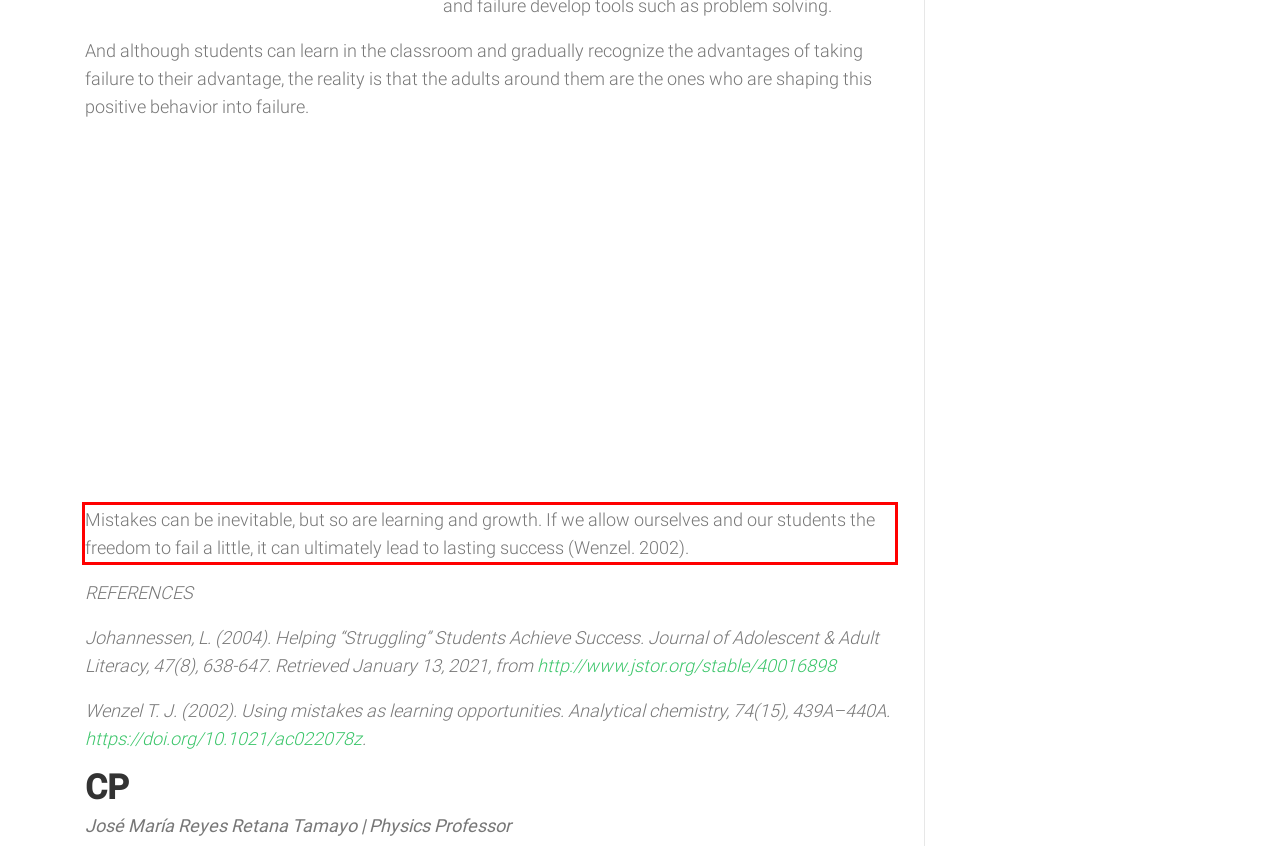From the given screenshot of a webpage, identify the red bounding box and extract the text content within it.

Mistakes can be inevitable, but so are learning and growth. If we allow ourselves and our students the freedom to fail a little, it can ultimately lead to lasting success (Wenzel. 2002).